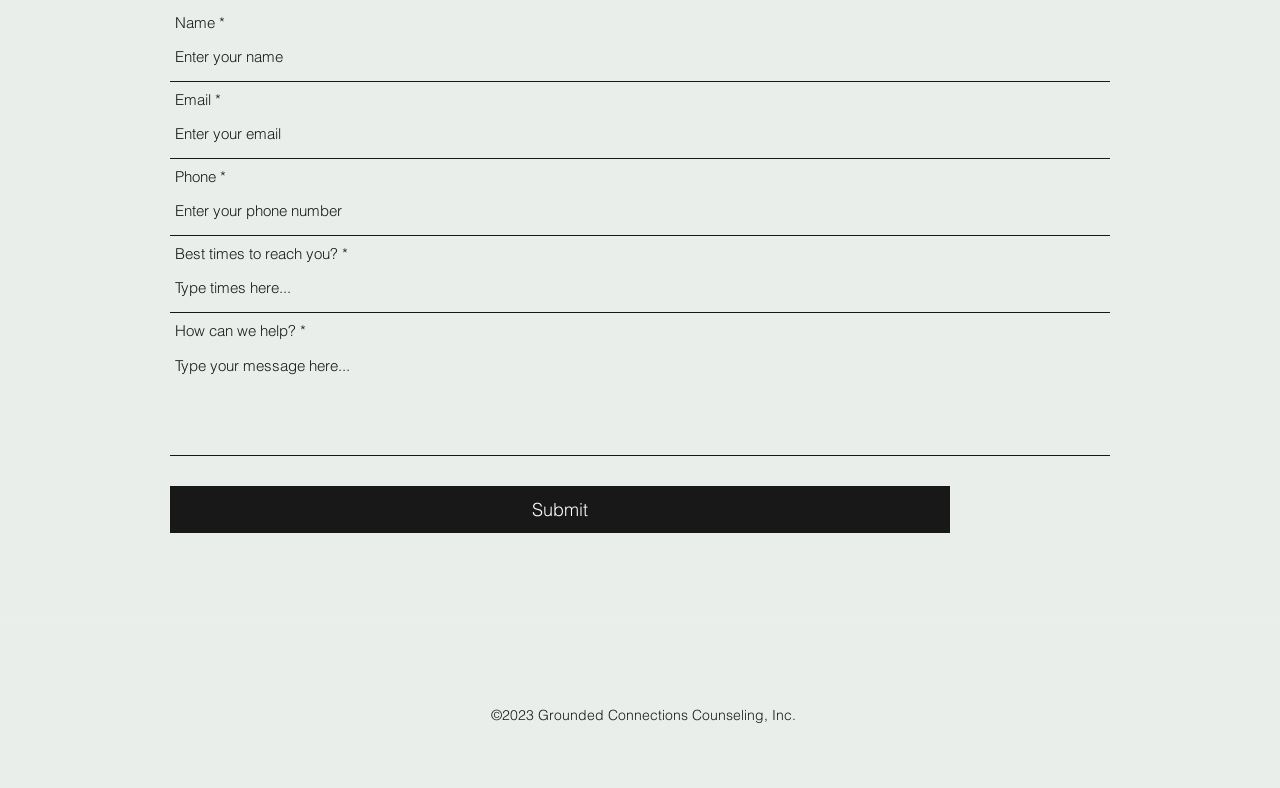Please respond in a single word or phrase: 
How many fields are required in the form?

5